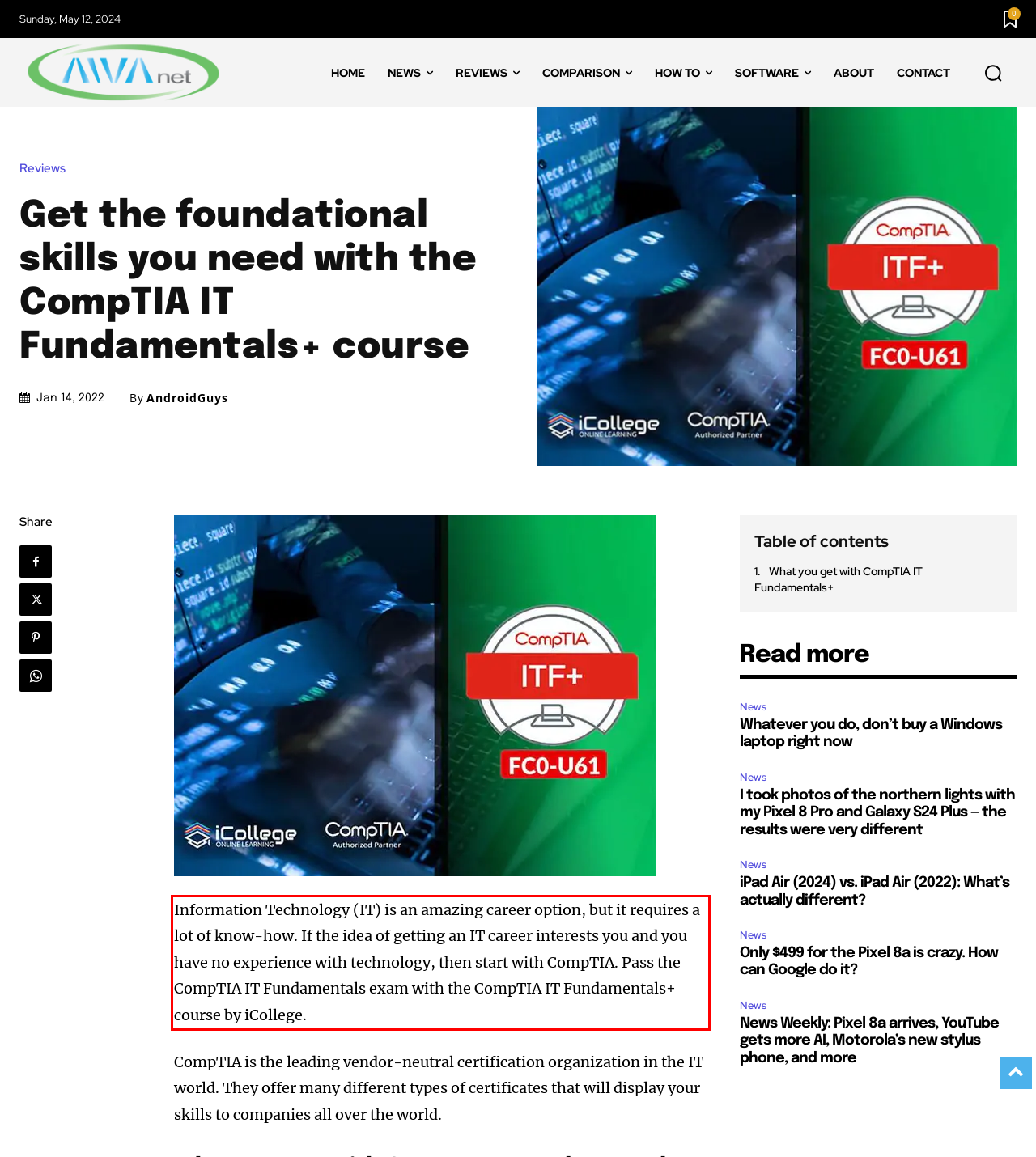Identify and transcribe the text content enclosed by the red bounding box in the given screenshot.

Information Technology (IT) is an amazing career option, but it requires a lot of know-how. If the idea of getting an IT career interests you and you have no experience with technology, then start with CompTIA. Pass the CompTIA IT Fundamentals exam with the CompTIA IT Fundamentals+ course by iCollege.